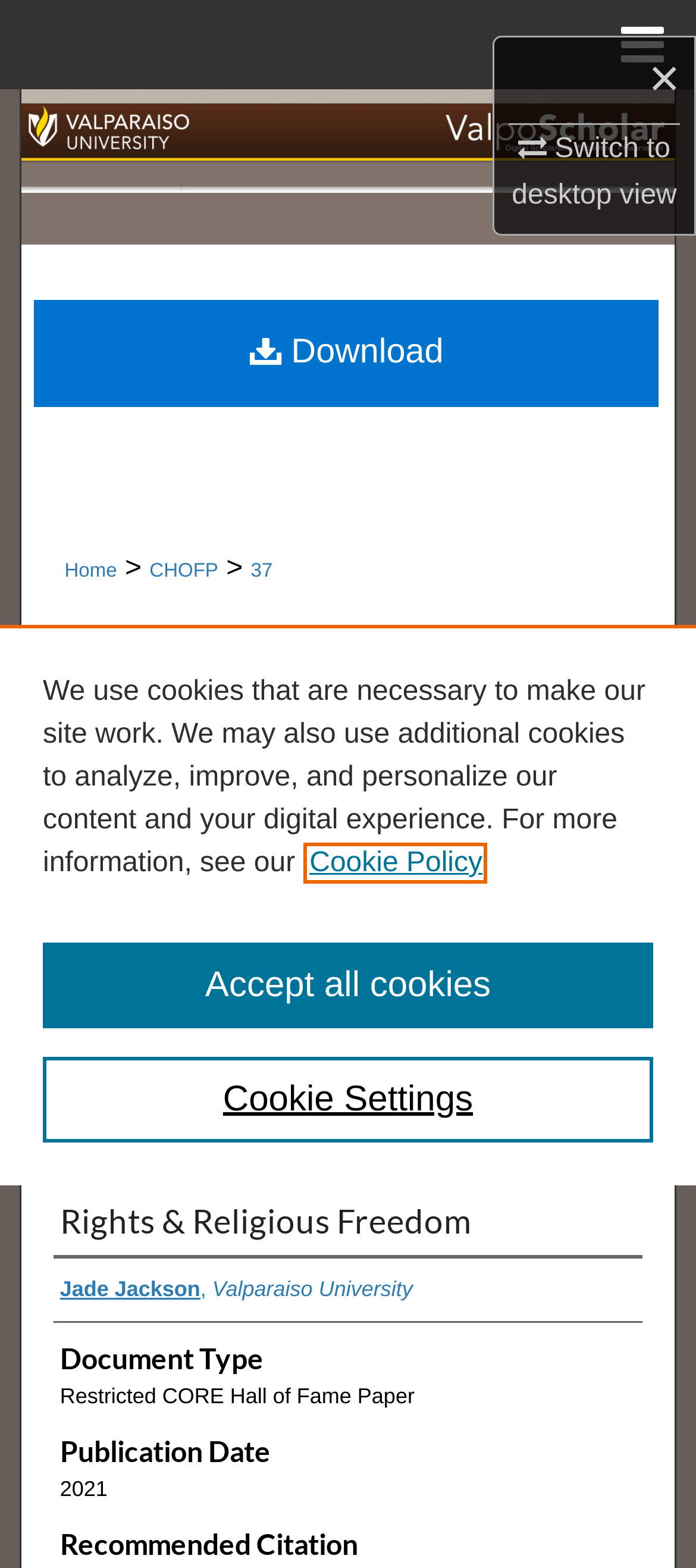What is the type of document?
Examine the image and give a concise answer in one word or a short phrase.

CORE Hall of Fame Paper